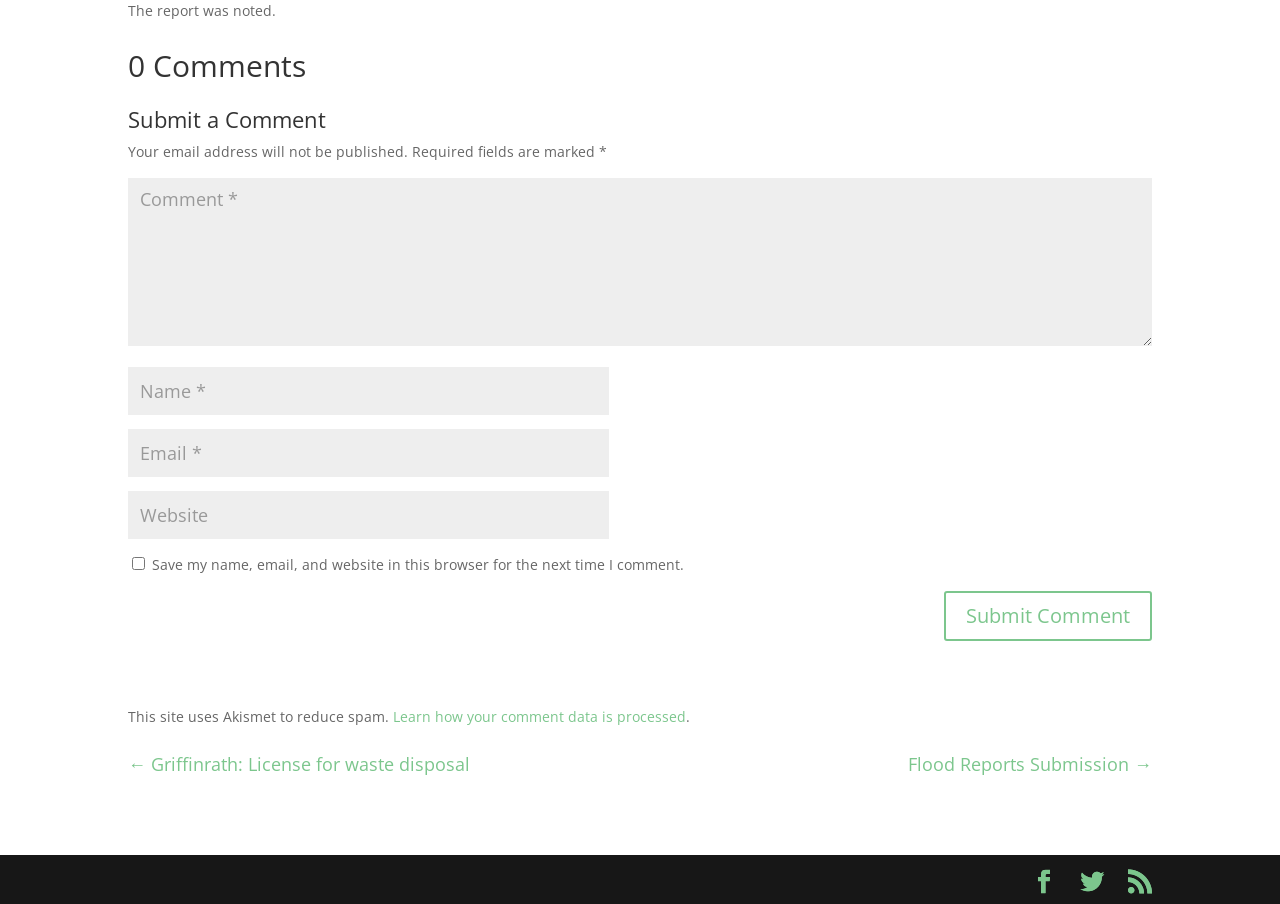What is the purpose of the comment section?
Look at the image and respond to the question as thoroughly as possible.

The webpage has a comment section with fields for name, email, and website, and a submit button, indicating that the purpose of this section is to allow users to submit a comment.